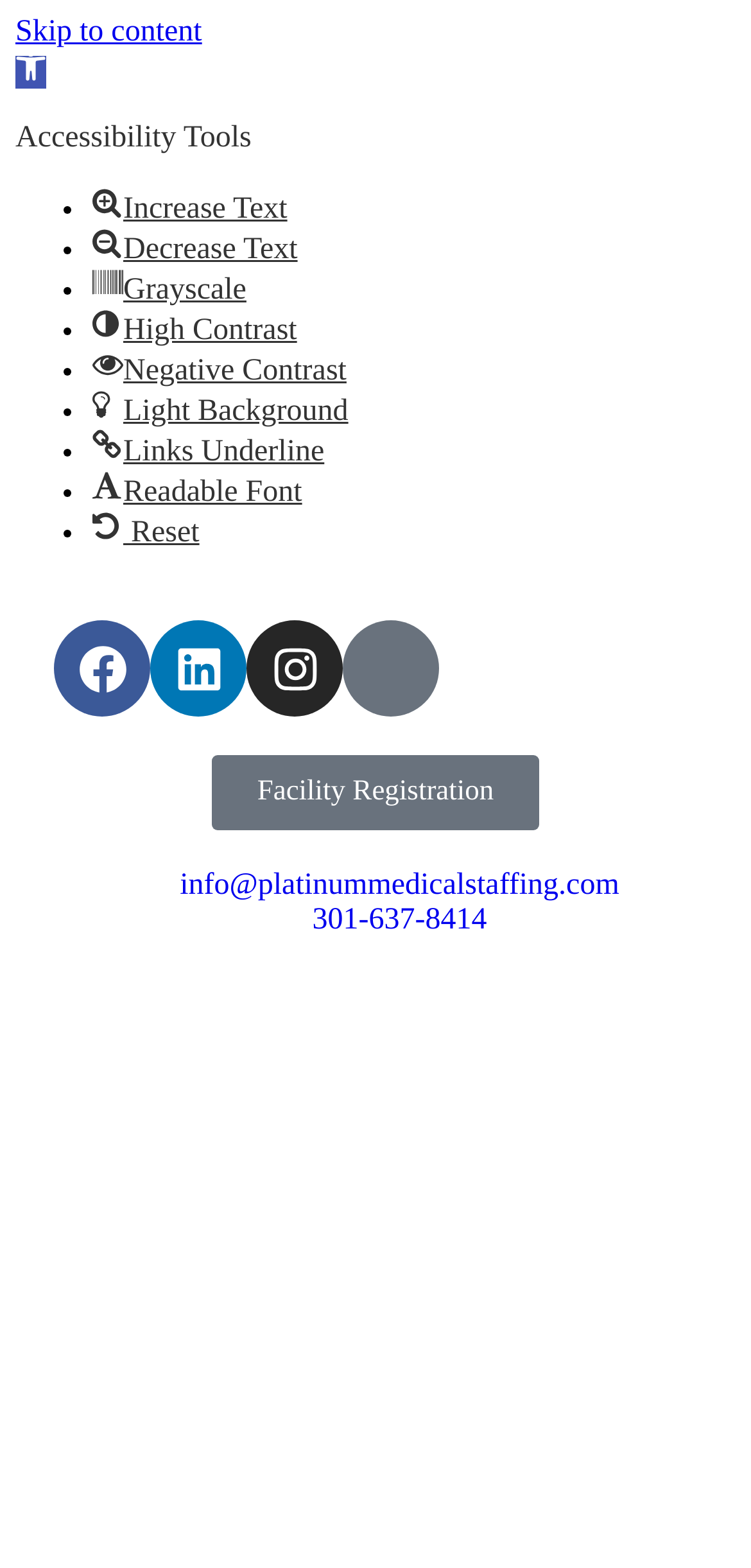Determine the bounding box coordinates of the clickable region to carry out the instruction: "Click the 'Skip to content' link".

[0.021, 0.01, 0.269, 0.031]